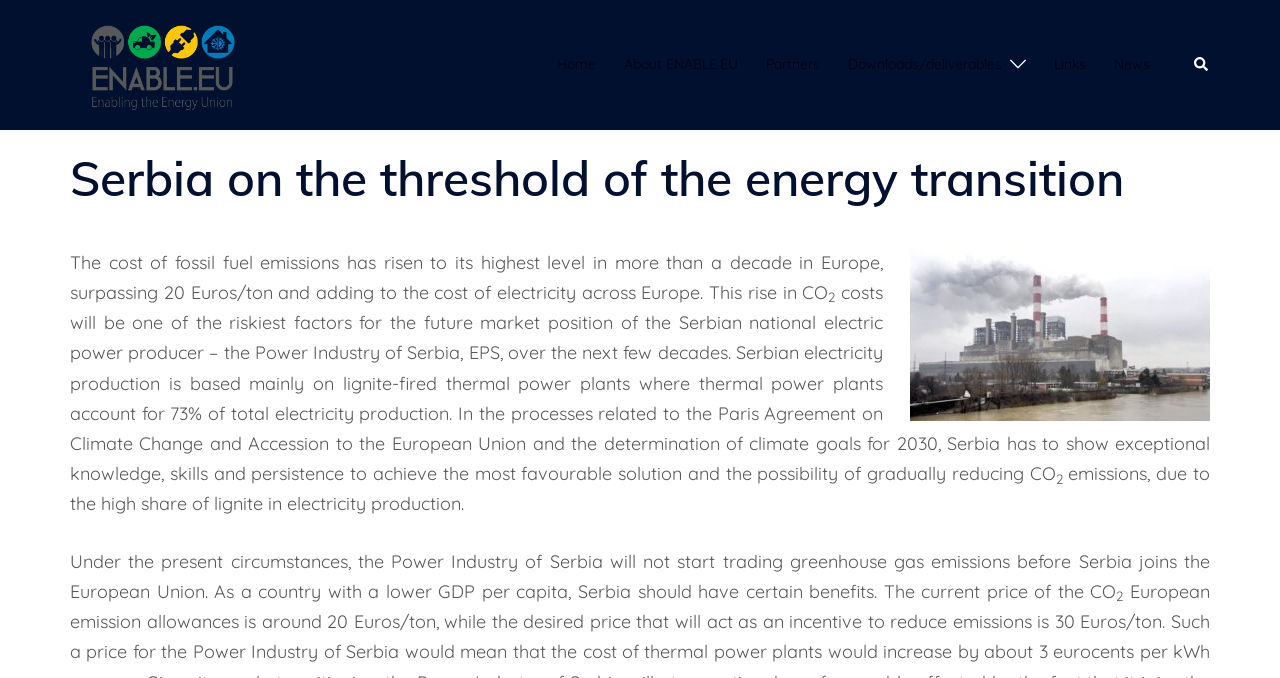Please identify the bounding box coordinates of the region to click in order to complete the task: "go to home page". The coordinates must be four float numbers between 0 and 1, specified as [left, top, right, bottom].

[0.435, 0.079, 0.466, 0.113]